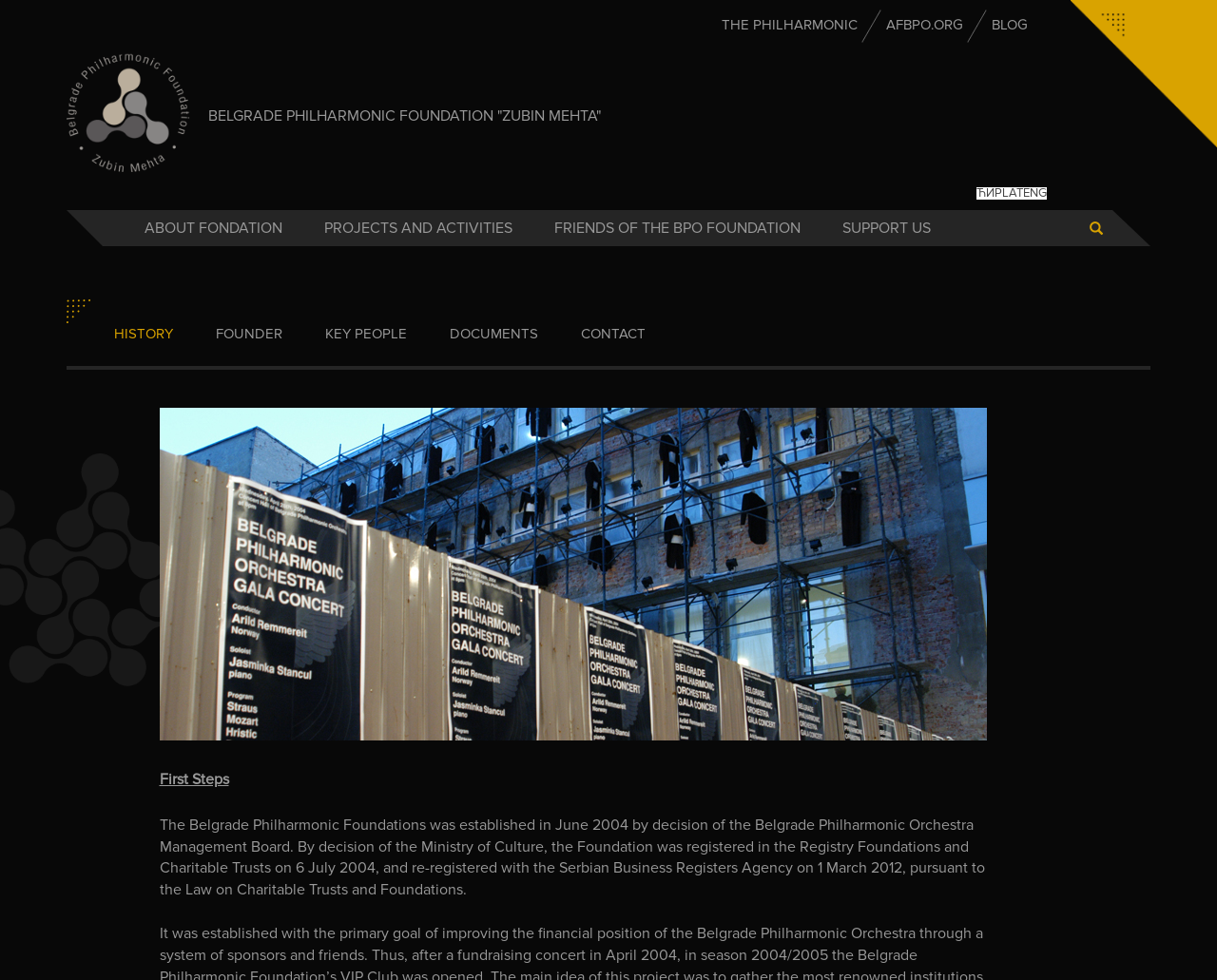What is the name of the orchestra that established the foundation?
Using the information from the image, answer the question thoroughly.

The answer can be found in the static text element which states 'The Belgrade Philharmonic Foundations was established in June 2004 by decision of the Belgrade Philharmonic Orchestra Management Board.'